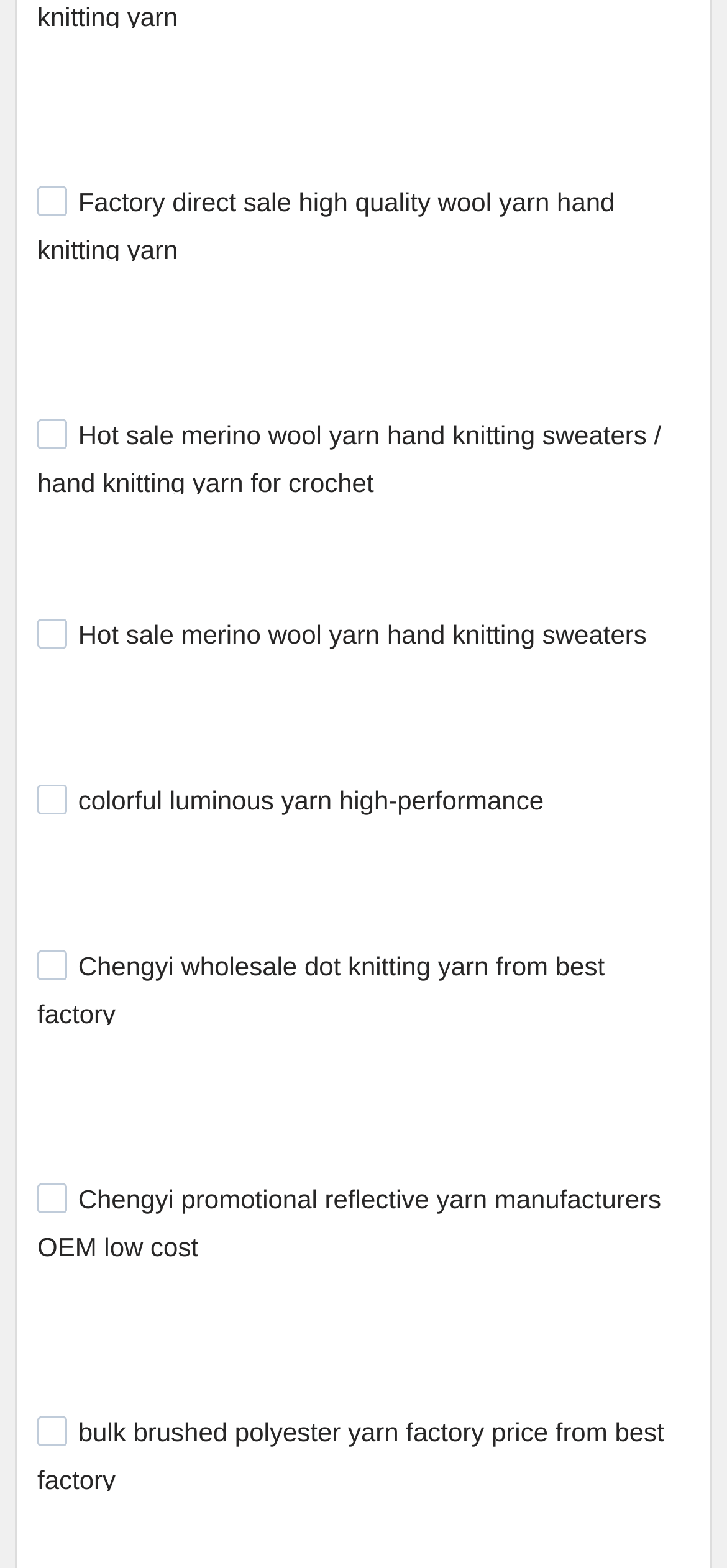Are there any checked checkboxes on this page?
Based on the image, give a one-word or short phrase answer.

No